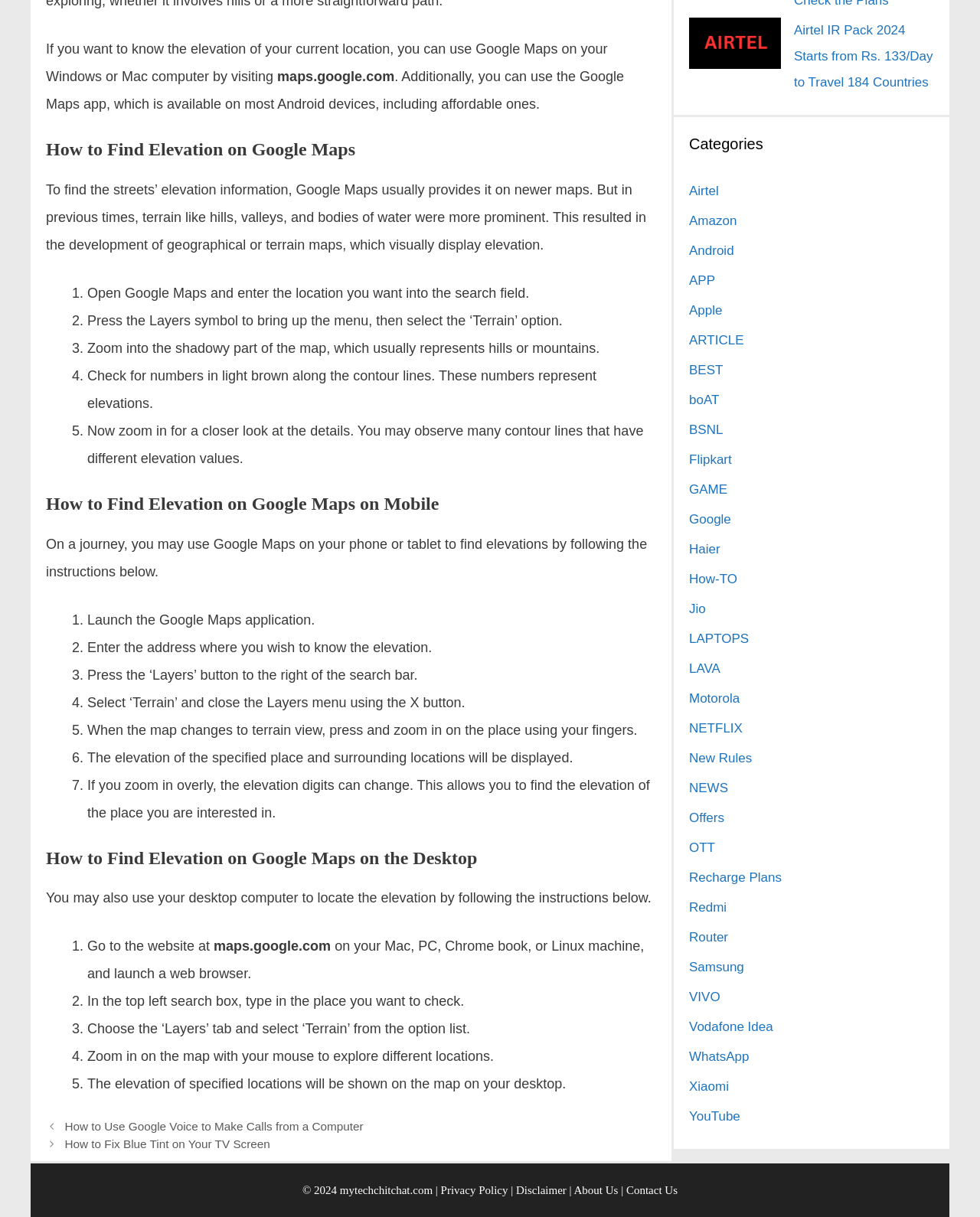Using the provided description NEWS, find the bounding box coordinates for the UI element. Provide the coordinates in (top-left x, top-left y, bottom-right x, bottom-right y) format, ensuring all values are between 0 and 1.

[0.703, 0.642, 0.743, 0.653]